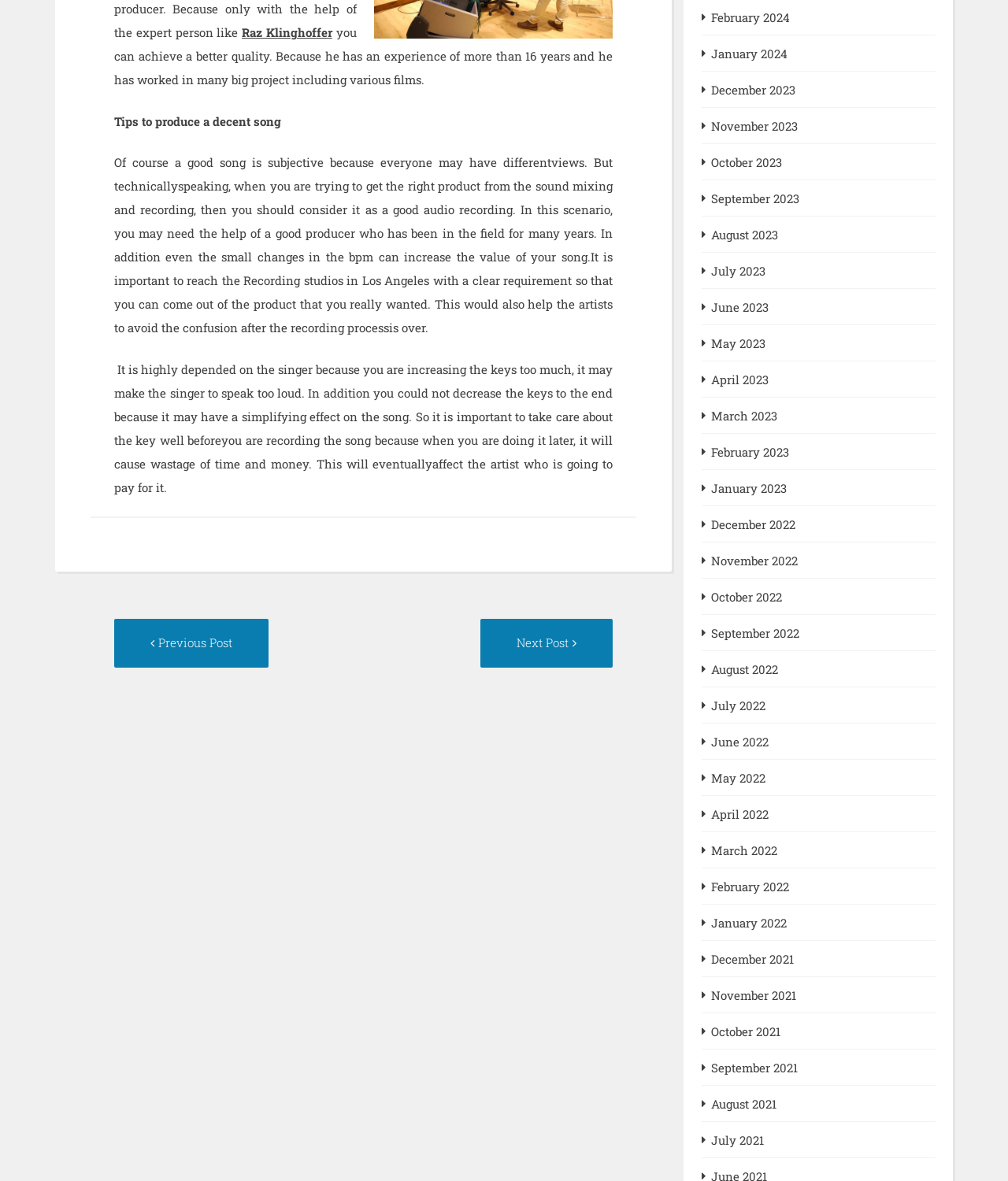Based on the provided description, "Next Post Next Post:", find the bounding box of the corresponding UI element in the screenshot.

[0.477, 0.538, 0.608, 0.551]